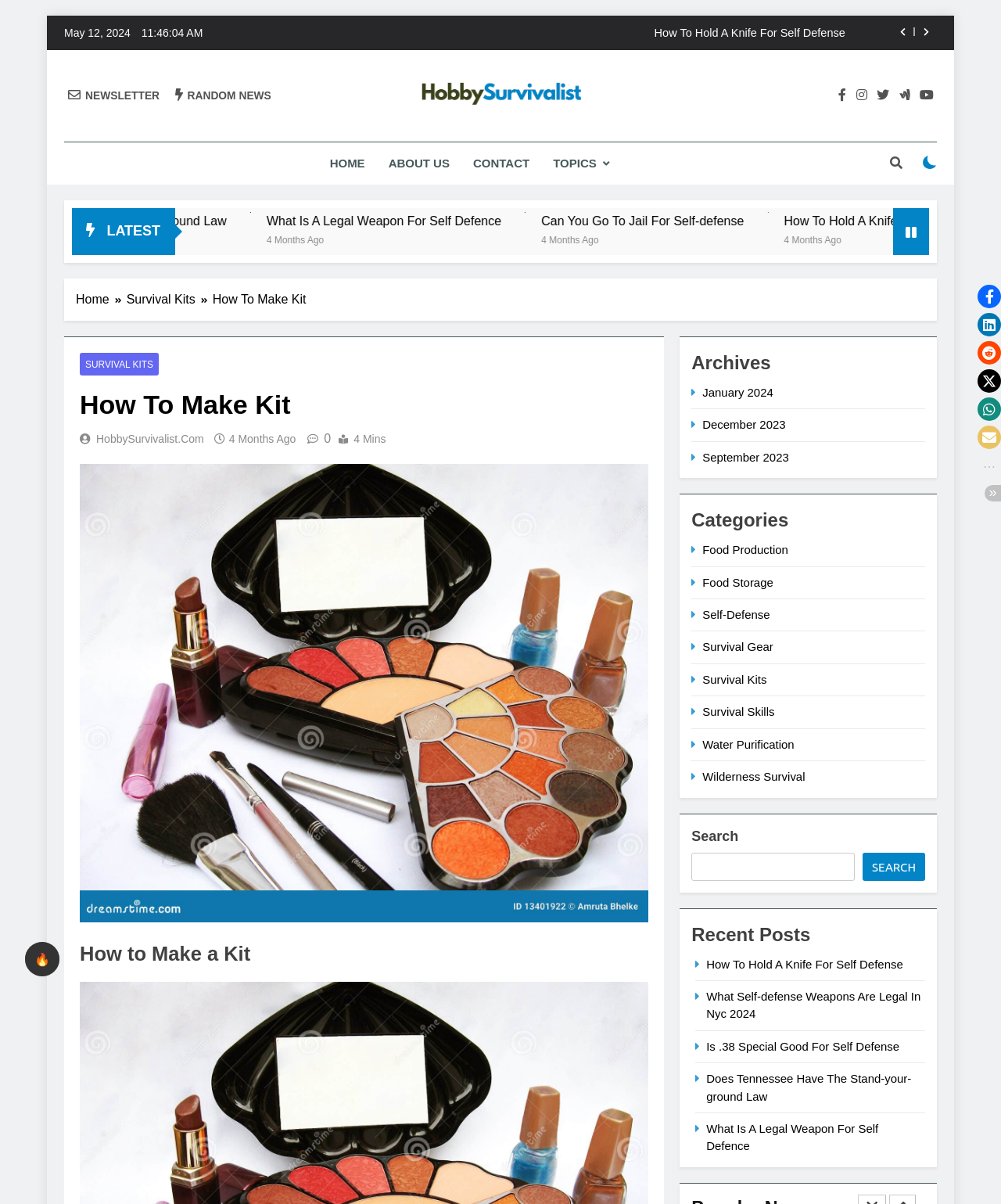Show me the bounding box coordinates of the clickable region to achieve the task as per the instruction: "Toggle dark mode".

[0.025, 0.782, 0.059, 0.811]